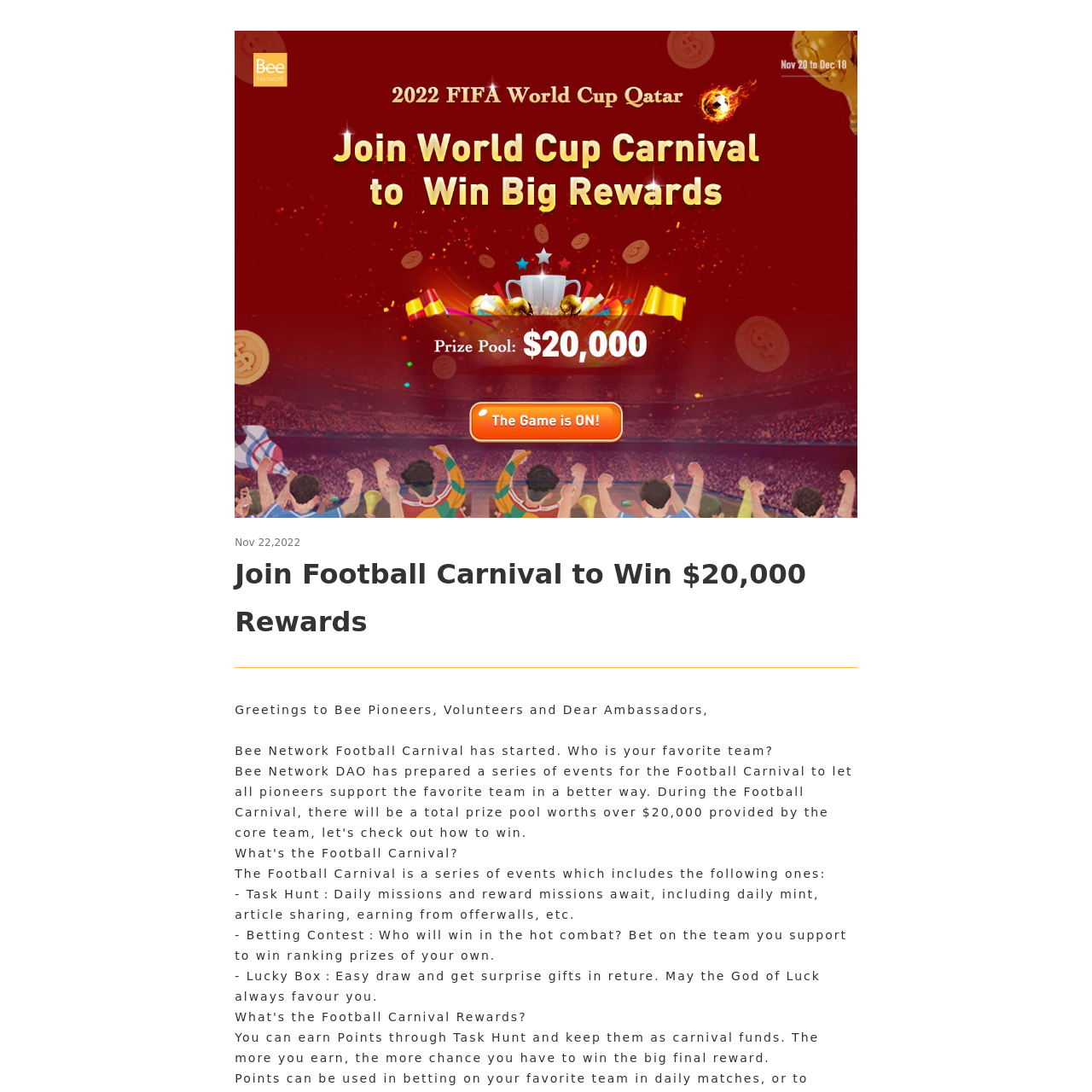Respond to the following question using a concise word or phrase: 
How many events are part of the Football Carnival?

Three